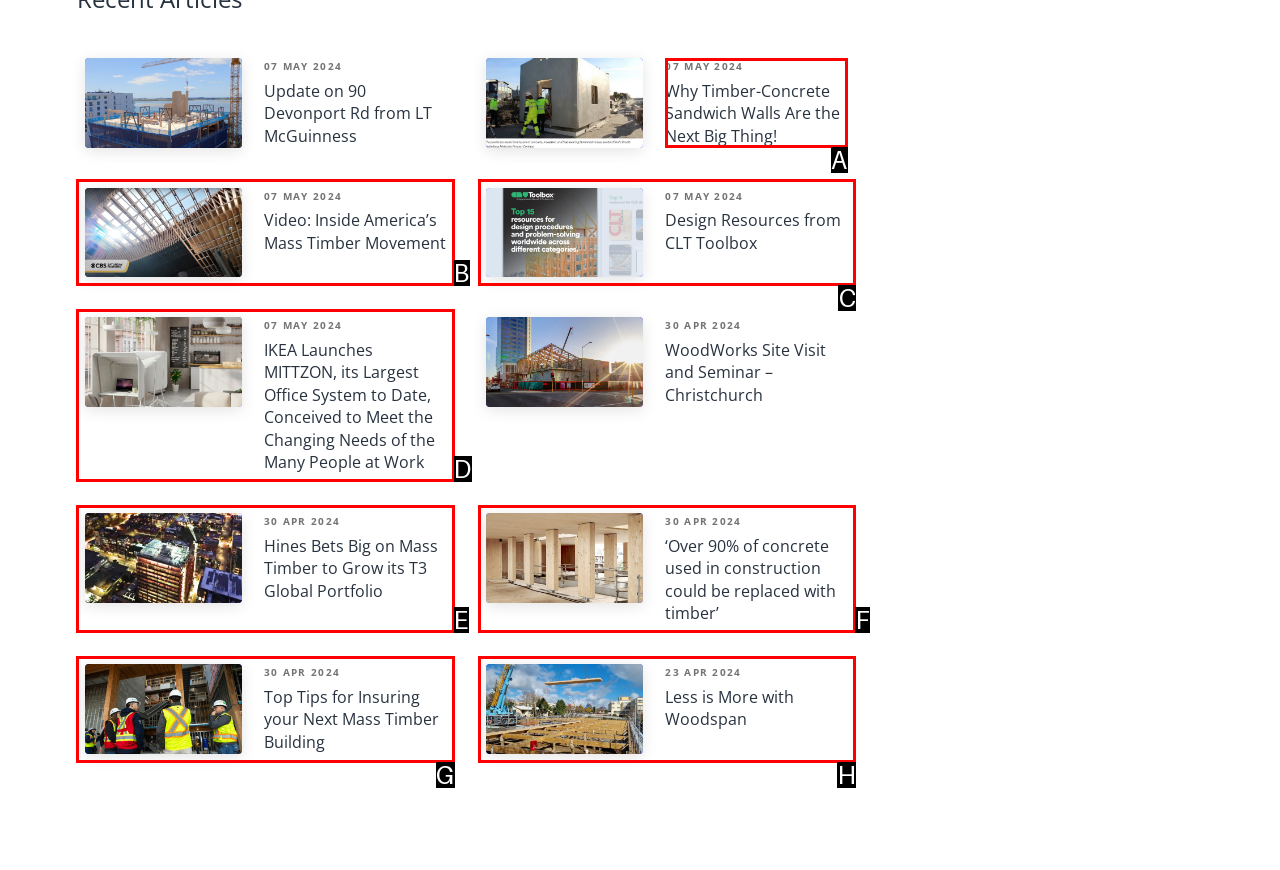Determine which HTML element to click to execute the following task: View article about Why Timber-Concrete Sandwich Walls Are the Next Big Thing! Answer with the letter of the selected option.

A